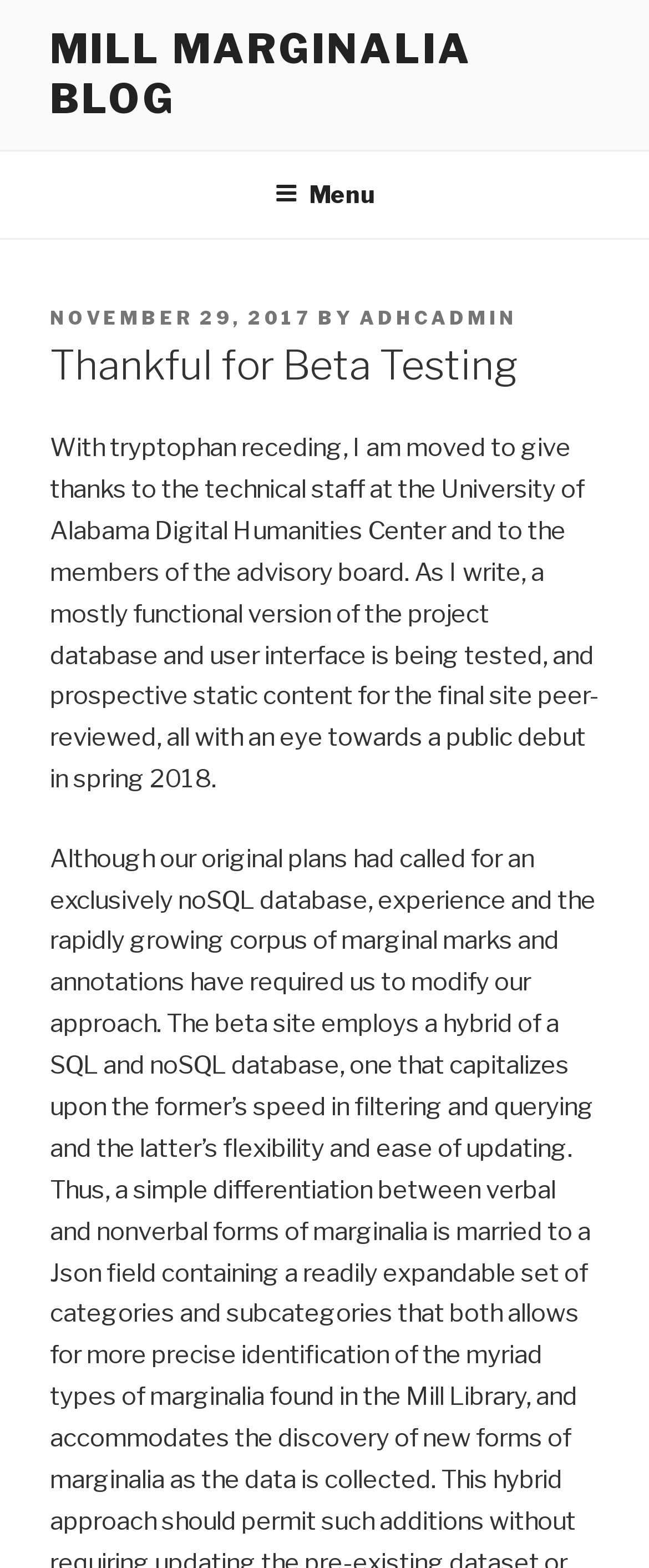What is the date of the blog post?
Provide a short answer using one word or a brief phrase based on the image.

NOVEMBER 29, 2017